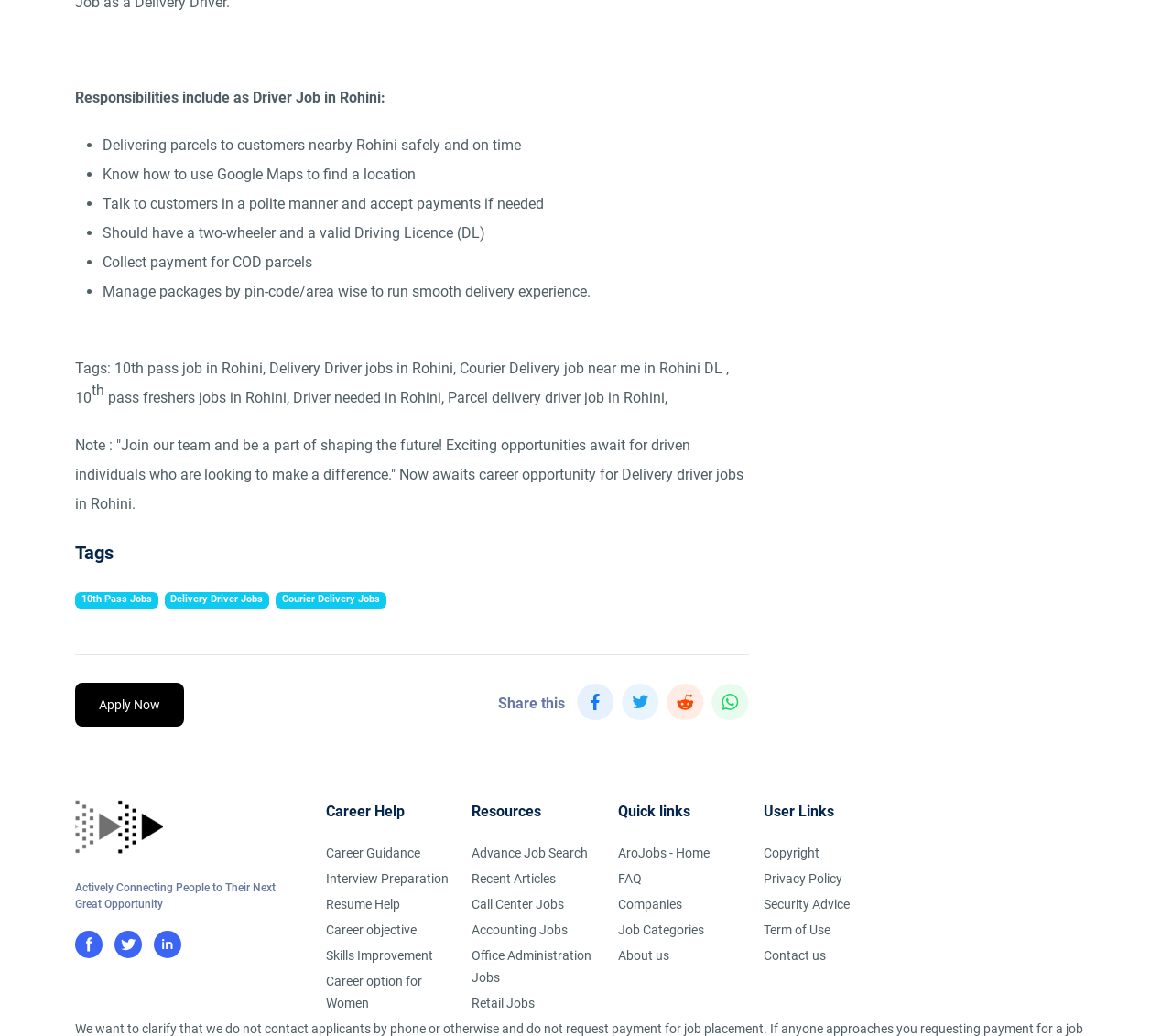Find the bounding box of the UI element described as follows: "Career option for Women".

[0.278, 0.94, 0.36, 0.976]